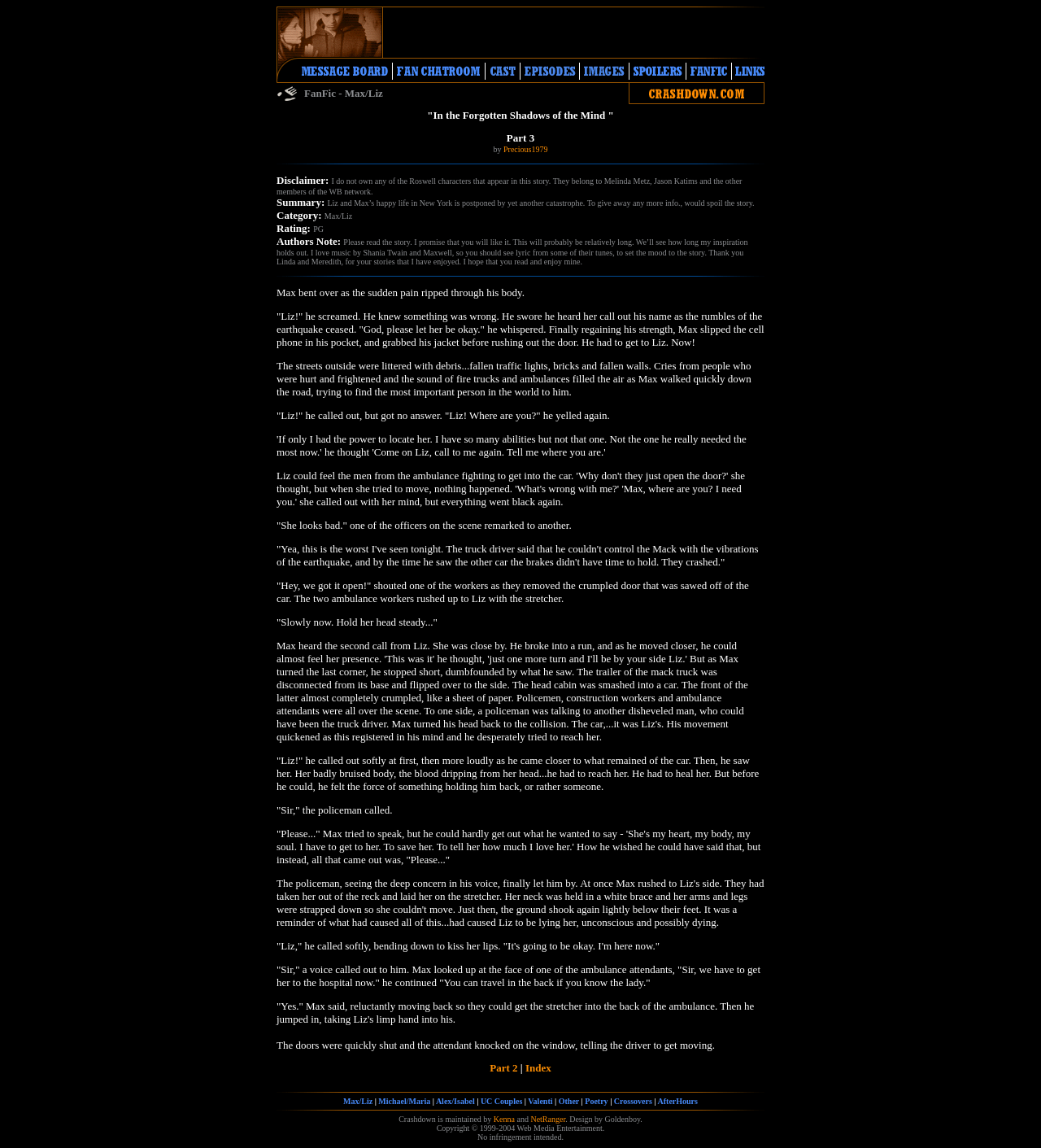Illustrate the webpage thoroughly, mentioning all important details.

The webpage is a fan fiction story titled "Roswell: Crashdown" with a focus on the characters Max and Liz. The page is divided into several sections, each containing different elements.

At the top, there is a table with a few rows, each containing an image, a link, or an advertisement. The images are scattered throughout the table, with some links and an advertisement in between.

Below the table, there is a section dedicated to the fan fiction story. The title "In the Forgotten Shadows of the Mind" is displayed prominently, followed by the author's name, "Precious1979". A disclaimer and a summary of the story are provided, along with a rating of PG.

The main content of the story is divided into paragraphs, with some images and links scattered throughout. The text describes a dramatic scene where Max and Liz are involved in an earthquake and a car accident. The story is written in a descriptive style, with vivid details of the scene and the characters' emotions.

At the bottom of the page, there are links to "Part 2" and "Index", suggesting that the story is part of a larger series. The page also contains some empty space and a few more images, which may be decorative or serve as separators between sections.